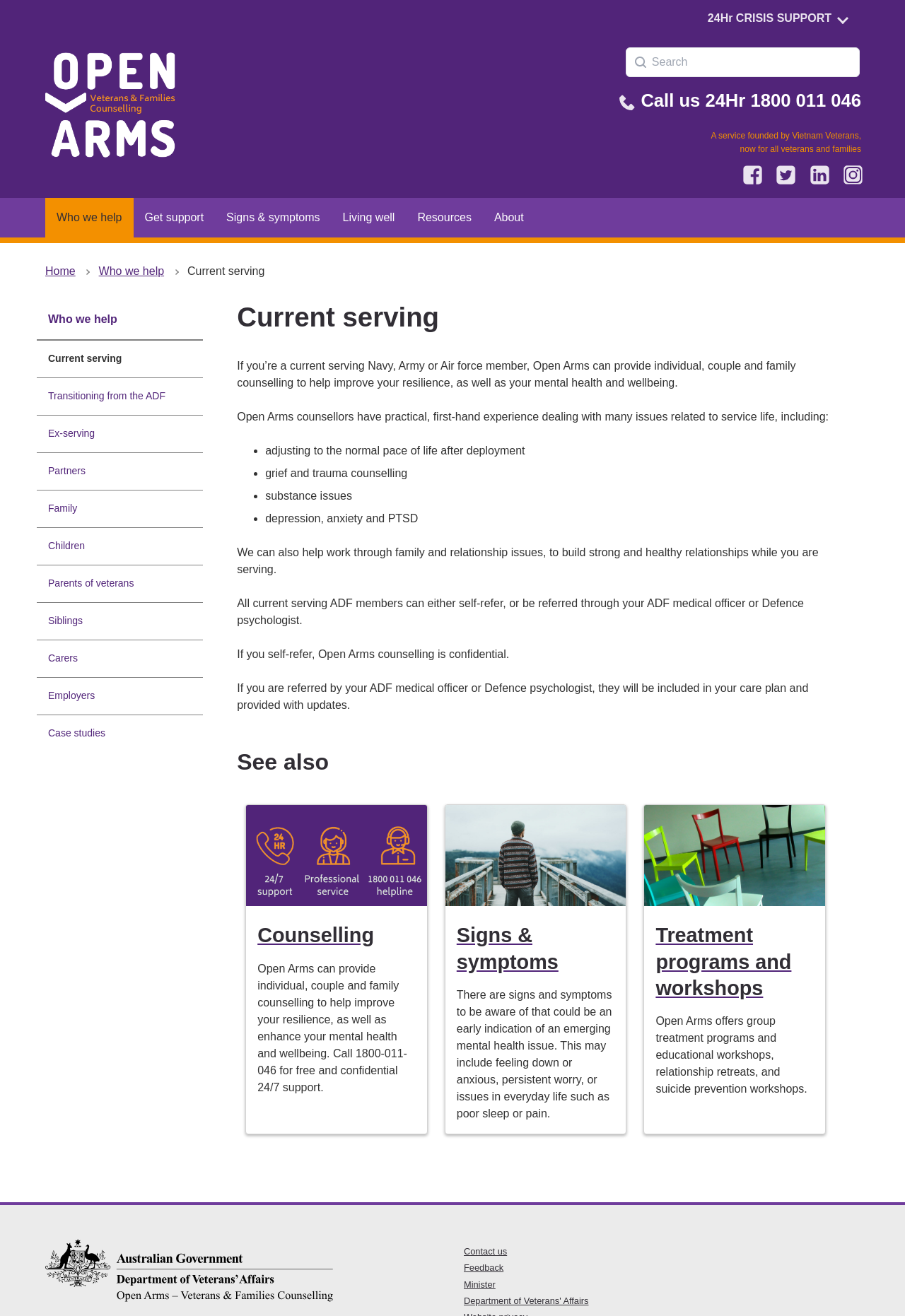Review the image closely and give a comprehensive answer to the question: What is the purpose of Open Arms?

I inferred this from the meta description and the content of the webpage, which mentions providing individual, couple, and family counselling to help improve resilience and mental health and wellbeing.